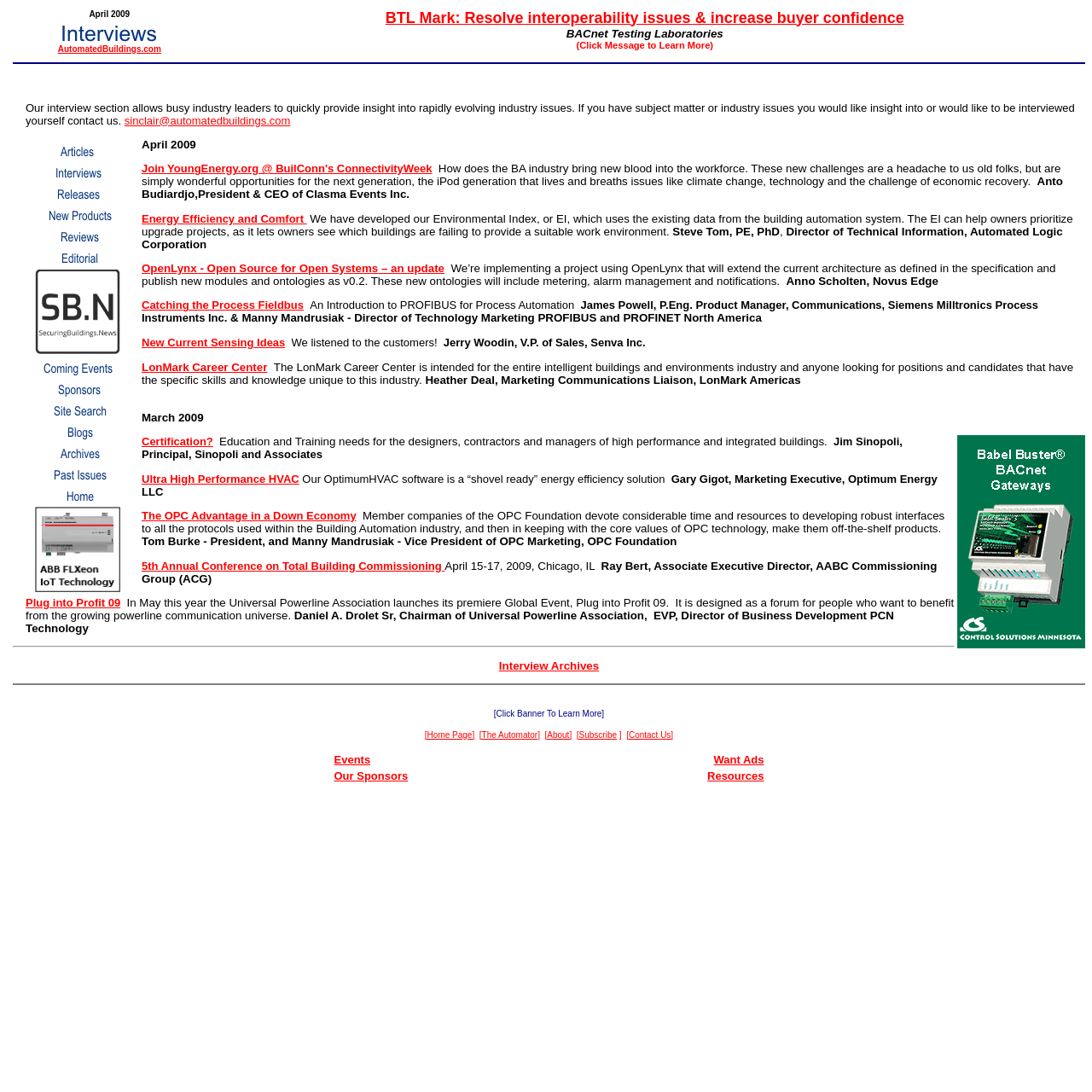Predict the bounding box for the UI component with the following description: "Join YoungEnergy.org @ BuilConn's ConnectivityWeek".

[0.13, 0.149, 0.396, 0.16]